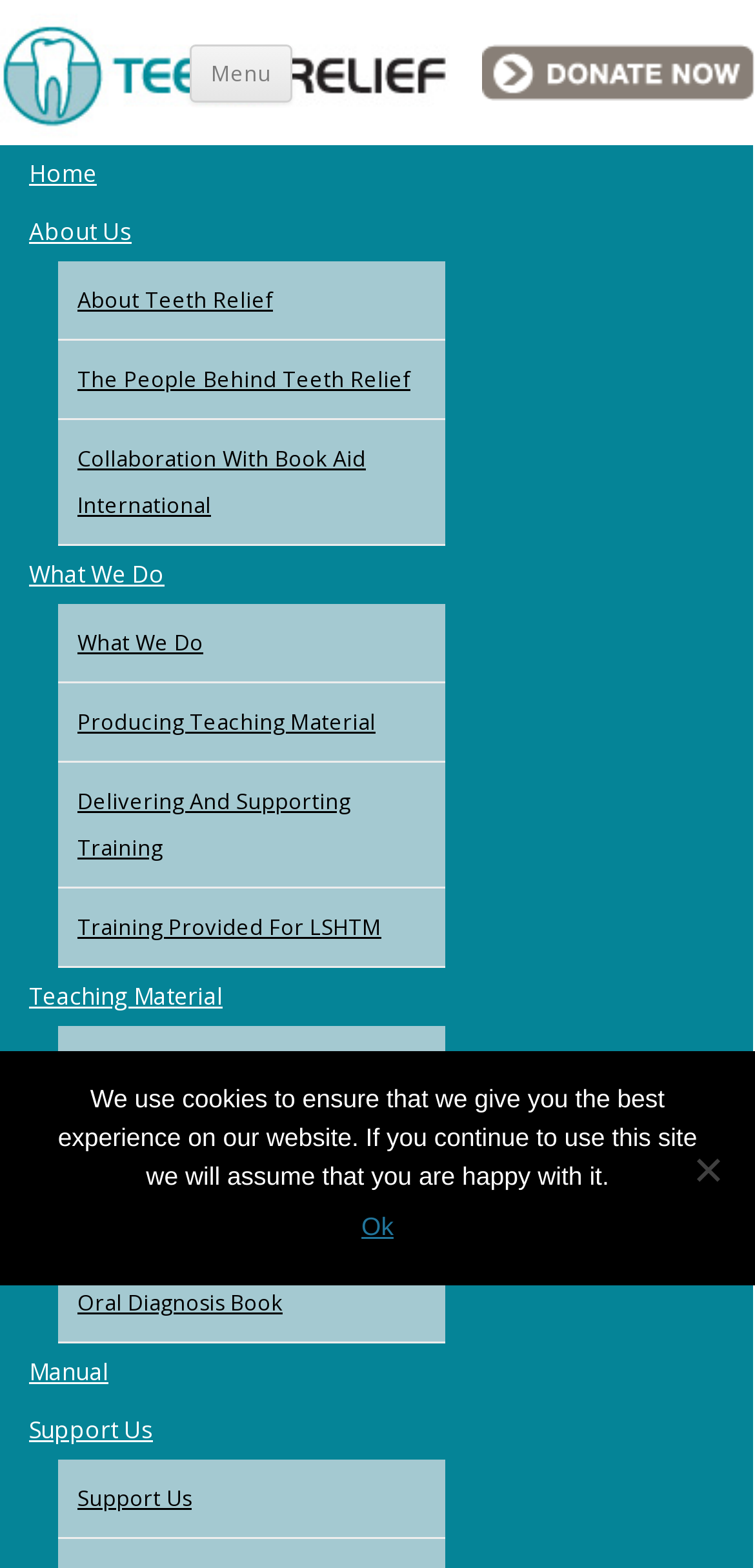Can you find the bounding box coordinates for the element that needs to be clicked to execute this instruction: "Donate"? The coordinates should be given as four float numbers between 0 and 1, i.e., [left, top, right, bottom].

[0.638, 0.028, 1.0, 0.064]